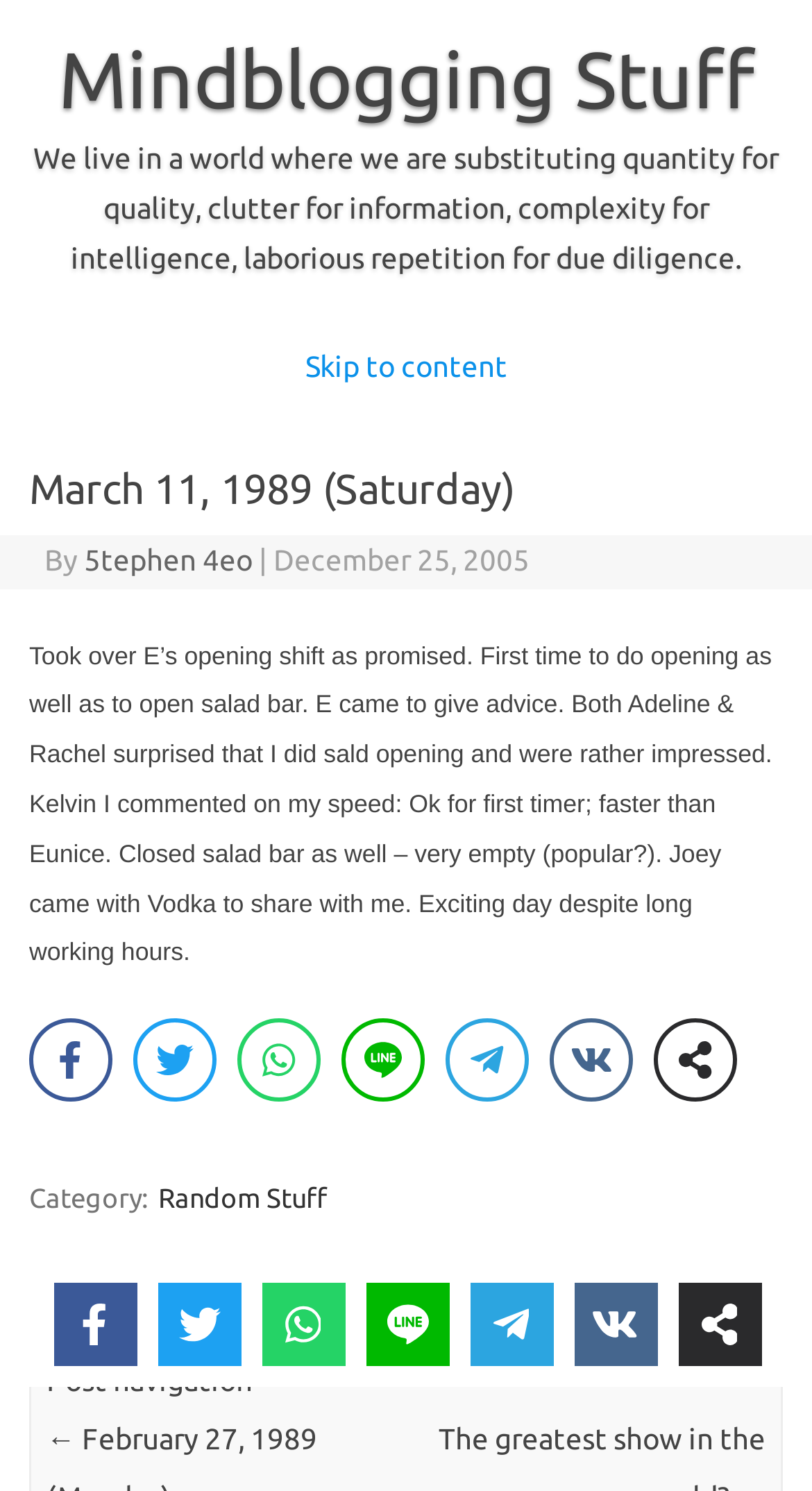What is the purpose of the links at the bottom of the page?
Refer to the image and answer the question using a single word or phrase.

To share the post